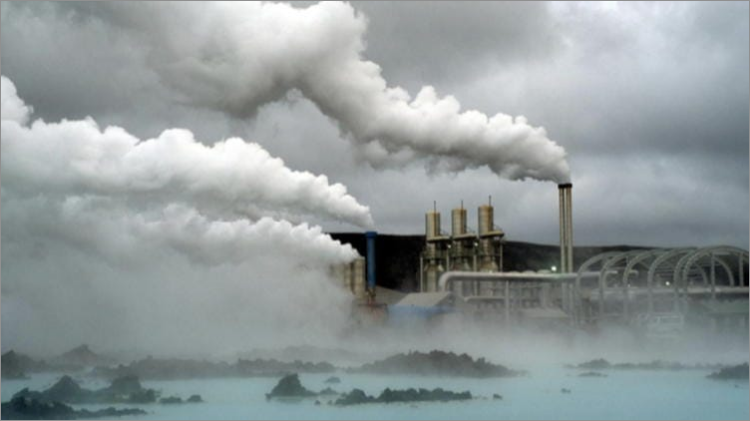Respond to the question below with a single word or phrase:
What is the source of the misty body of water?

Geothermal spring or industrial runoff